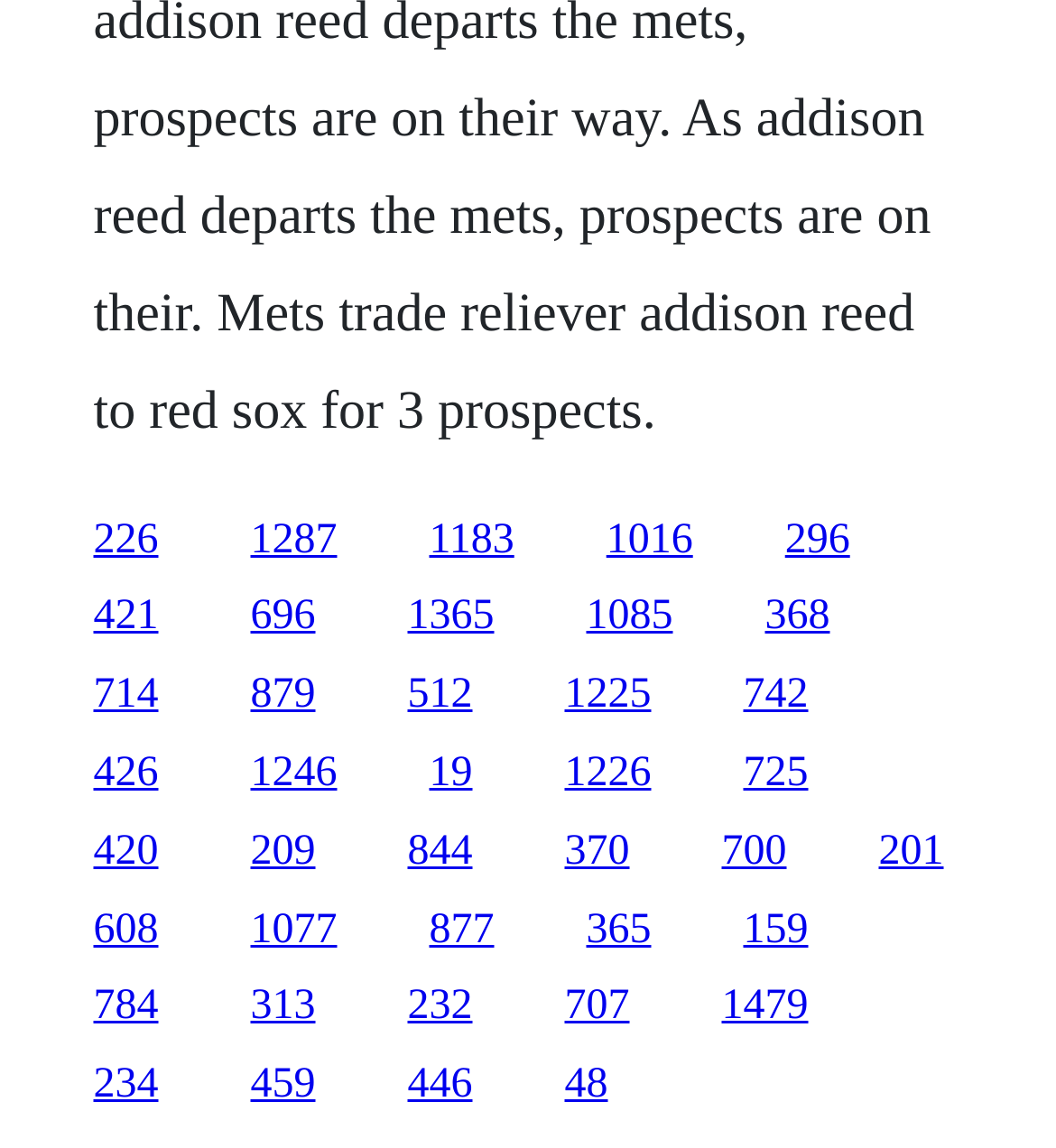Please examine the image and provide a detailed answer to the question: What is the approximate width of each link?

By examining the bounding box coordinates of the links, I can see that the width of each link is approximately 0.06, which is the difference between the right and left x-coordinates. This suggests that the links are relatively narrow and evenly spaced.